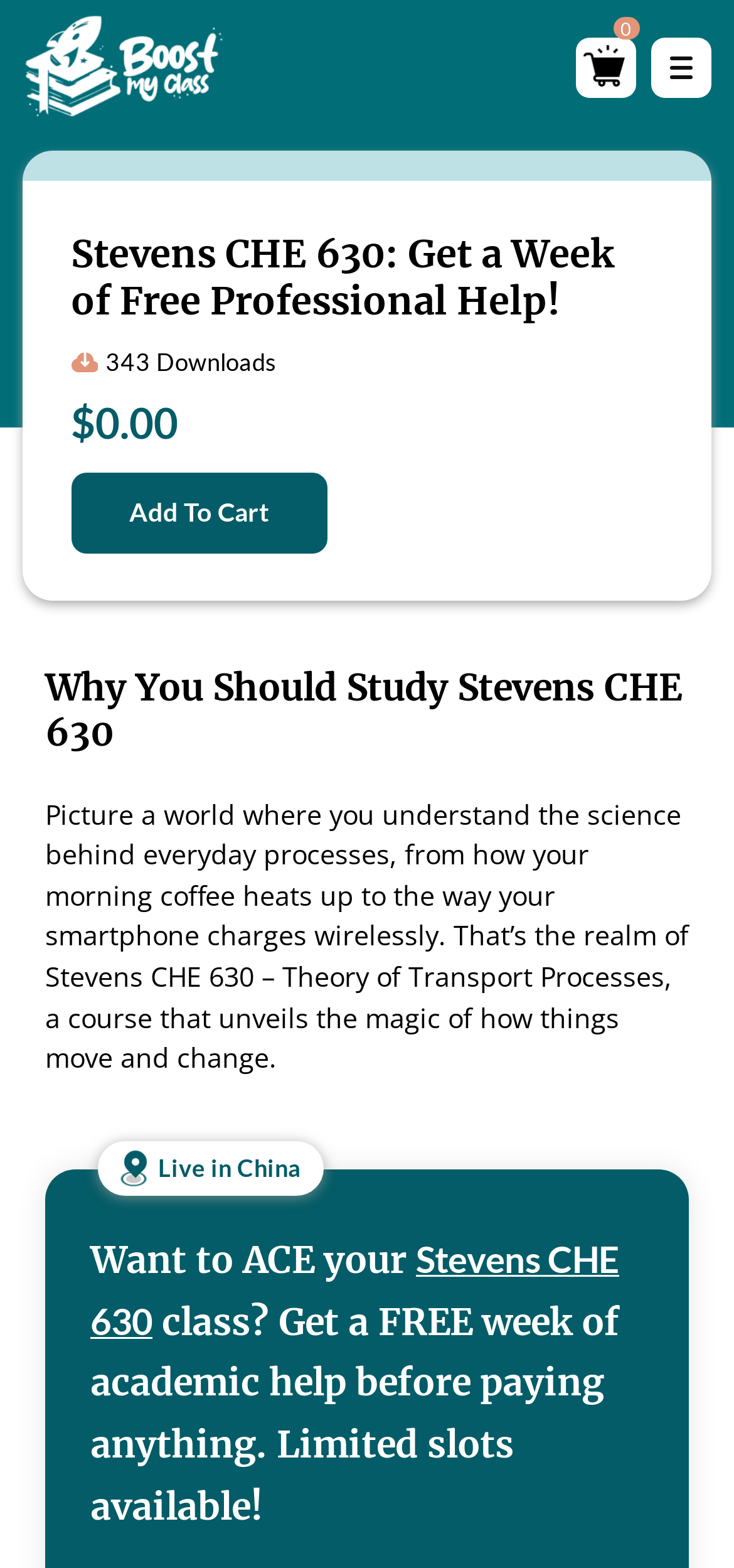Please give a one-word or short phrase response to the following question: 
What is the course code?

CHE 630